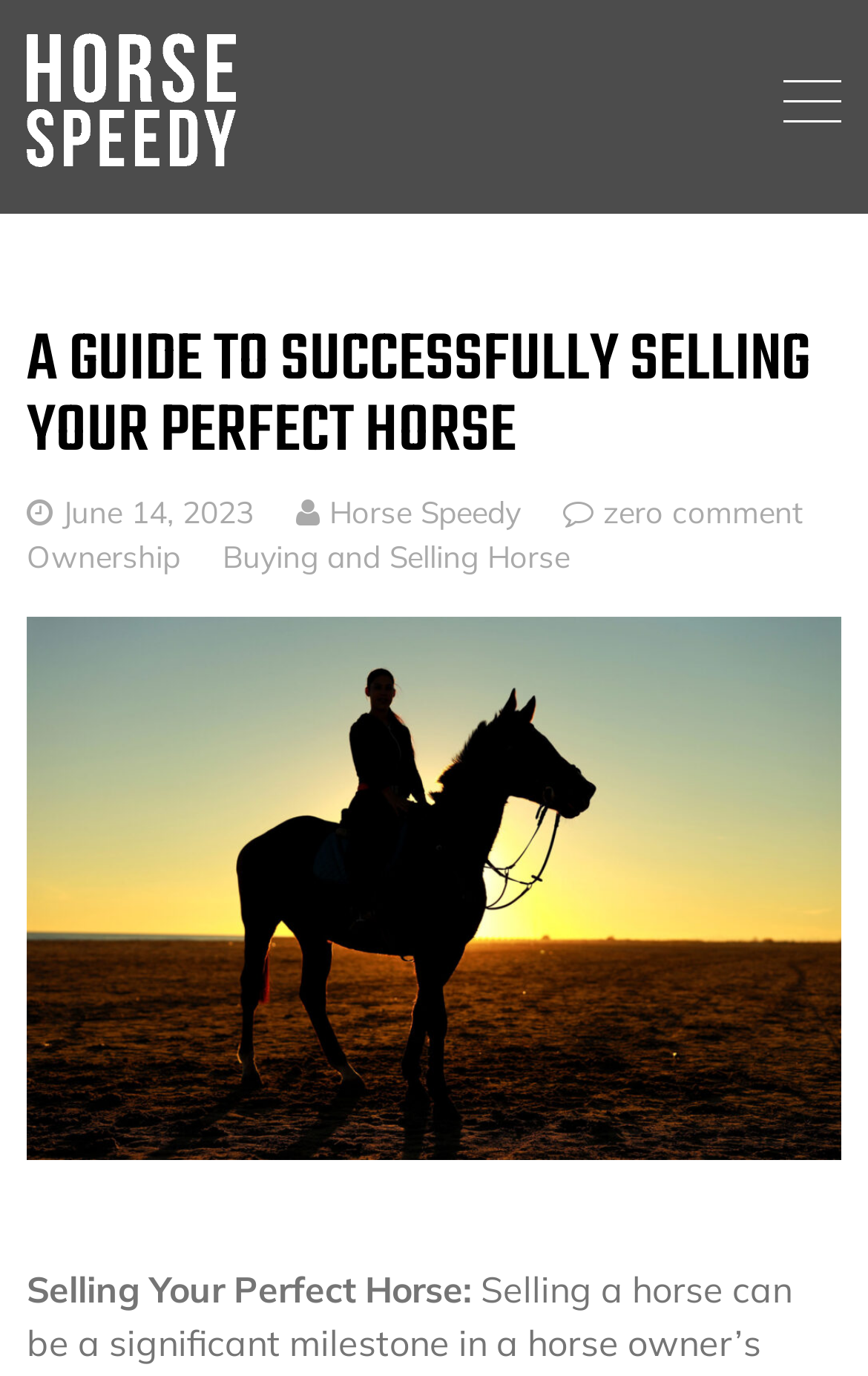What is the category of the article 'Buying and Selling Horse'?
Using the details from the image, give an elaborate explanation to answer the question.

The category of the article 'Buying and Selling Horse' is indicated by the link 'Ownership' located above the link 'Buying and Selling Horse'.